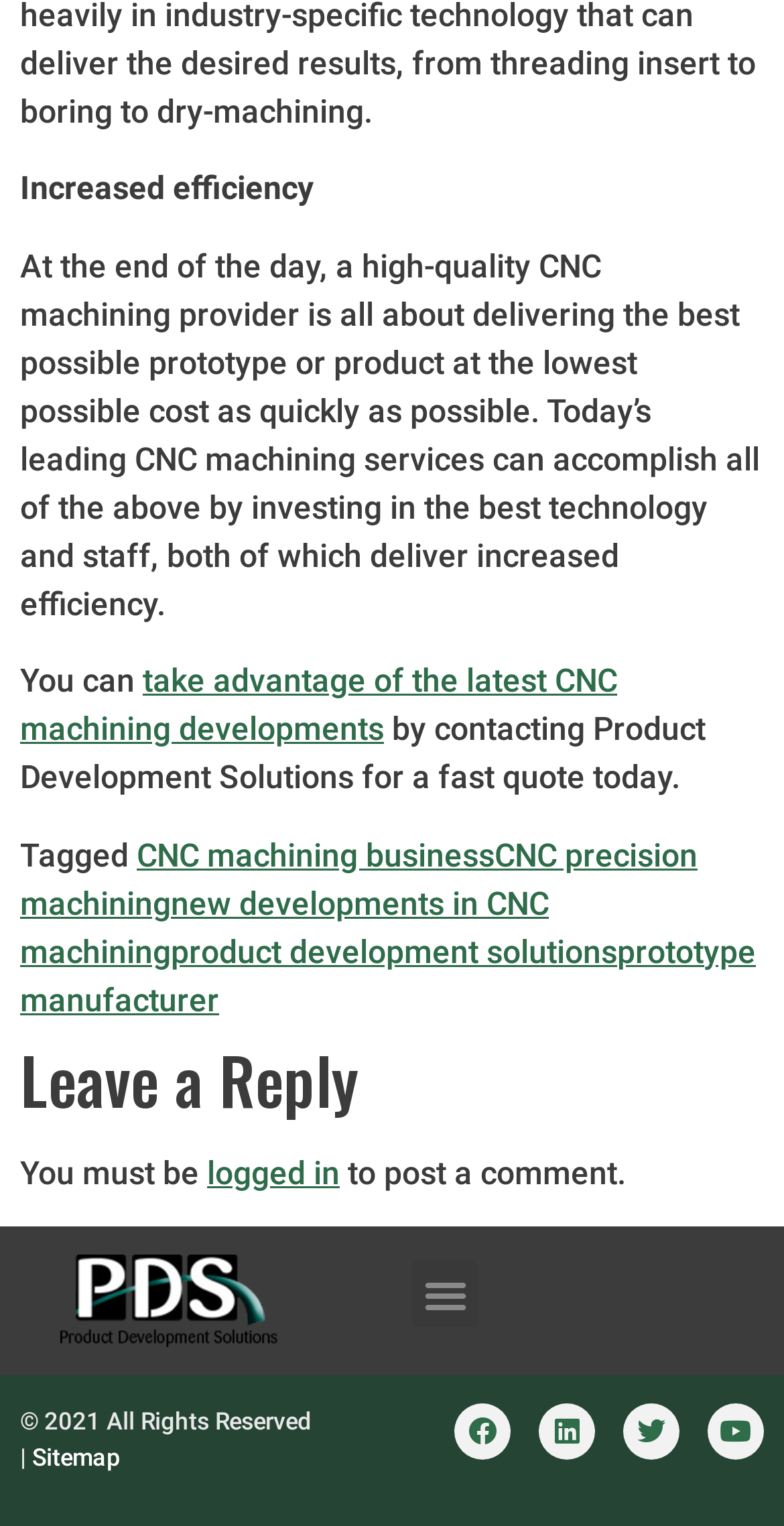What is the main topic of the webpage?
Please provide a single word or phrase as your answer based on the image.

CNC machining